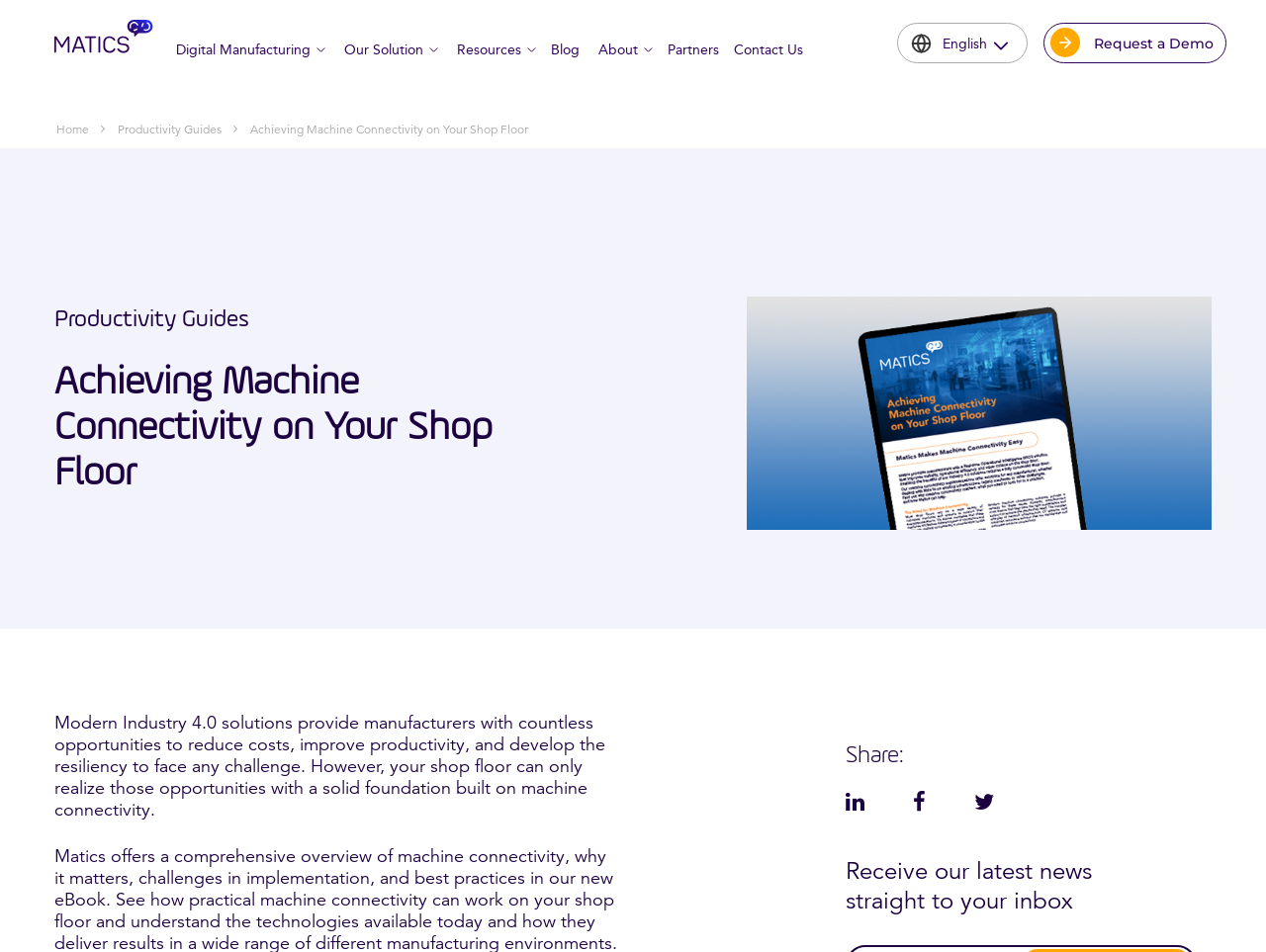Use a single word or phrase to answer this question: 
What is the company name?

Matics